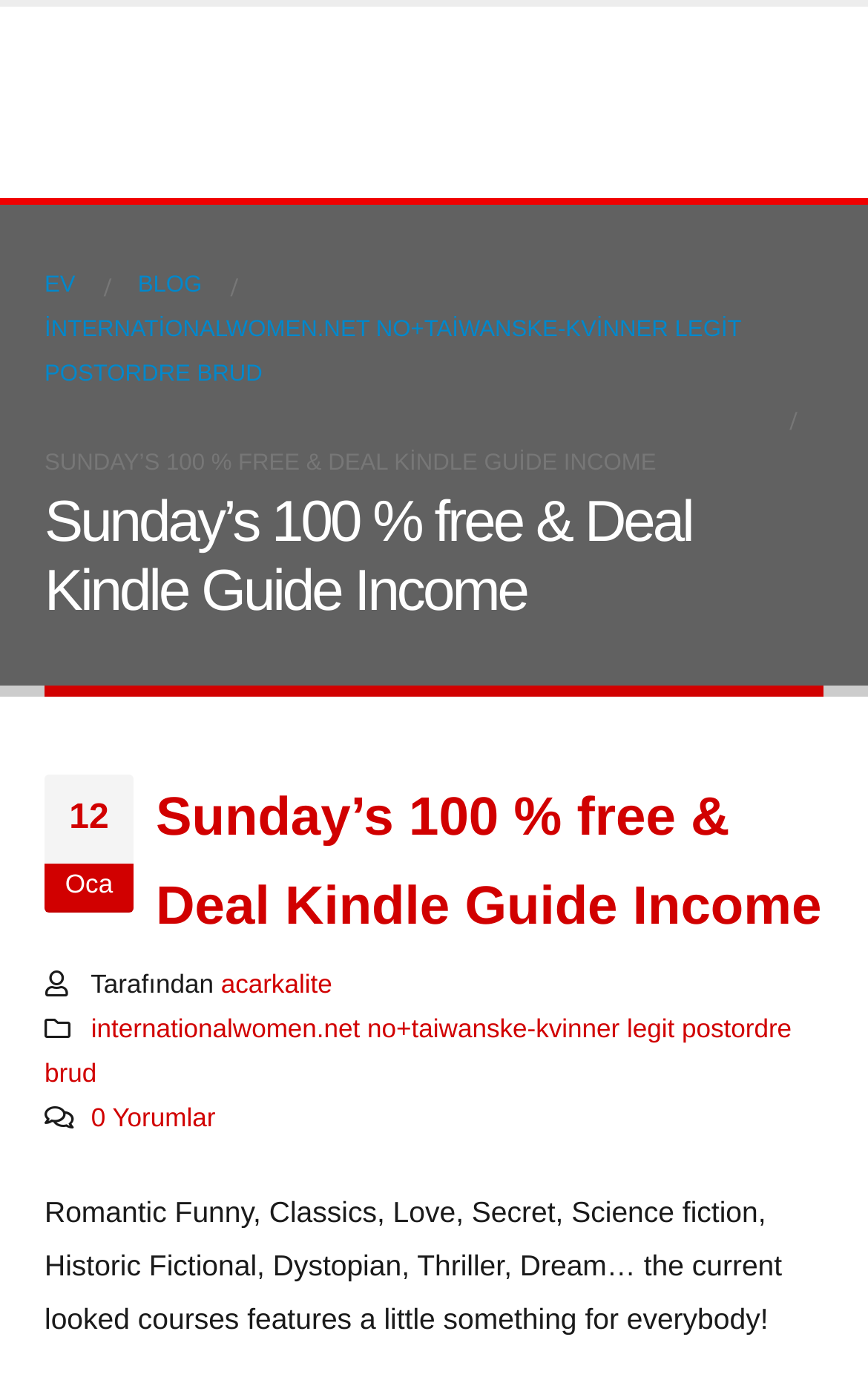Offer a detailed account of what is visible on the webpage.

The webpage appears to be a blog or article page, with a focus on Kindle guides and income. At the top, there is a logo or image of "Acar Kalite" on the left, accompanied by a link to the same name. To the right of the logo, there are three links: "EV", "BLOG", and a longer link with text "İNTERNATİONALWOMEN.NET NO+TAİWANSKE-KVİNNER LEGİT POSTORDRE BRUD".

Below these links, there is a heading that reads "SUNDAY’S 100 % FREE & DEAL KİNDLE GUİDE INCOME", which is repeated again further down the page. The first instance of this heading is followed by the text "12 Oca", indicating a date. 

Further down, there is a section with a heading that reads "Sunday’s 100 % free & Deal Kindle Guide Income" again, accompanied by the text "Tarafından" (meaning "by" in Turkish) and a link to "acarkalite". There are also links to "internationalwomen.net no+taiwanske-kvinner legit postordre brud" and "0 Yorumlar" (meaning "0 comments" in Turkish).

At the bottom of the page, there is a paragraph of text that describes the content of the Kindle guide, mentioning various genres such as Romantic, Funny, Classics, Love, Secret, Science fiction, Historic Fictional, Dystopian, Thriller, and Dream, and stating that the guide has something for everyone.